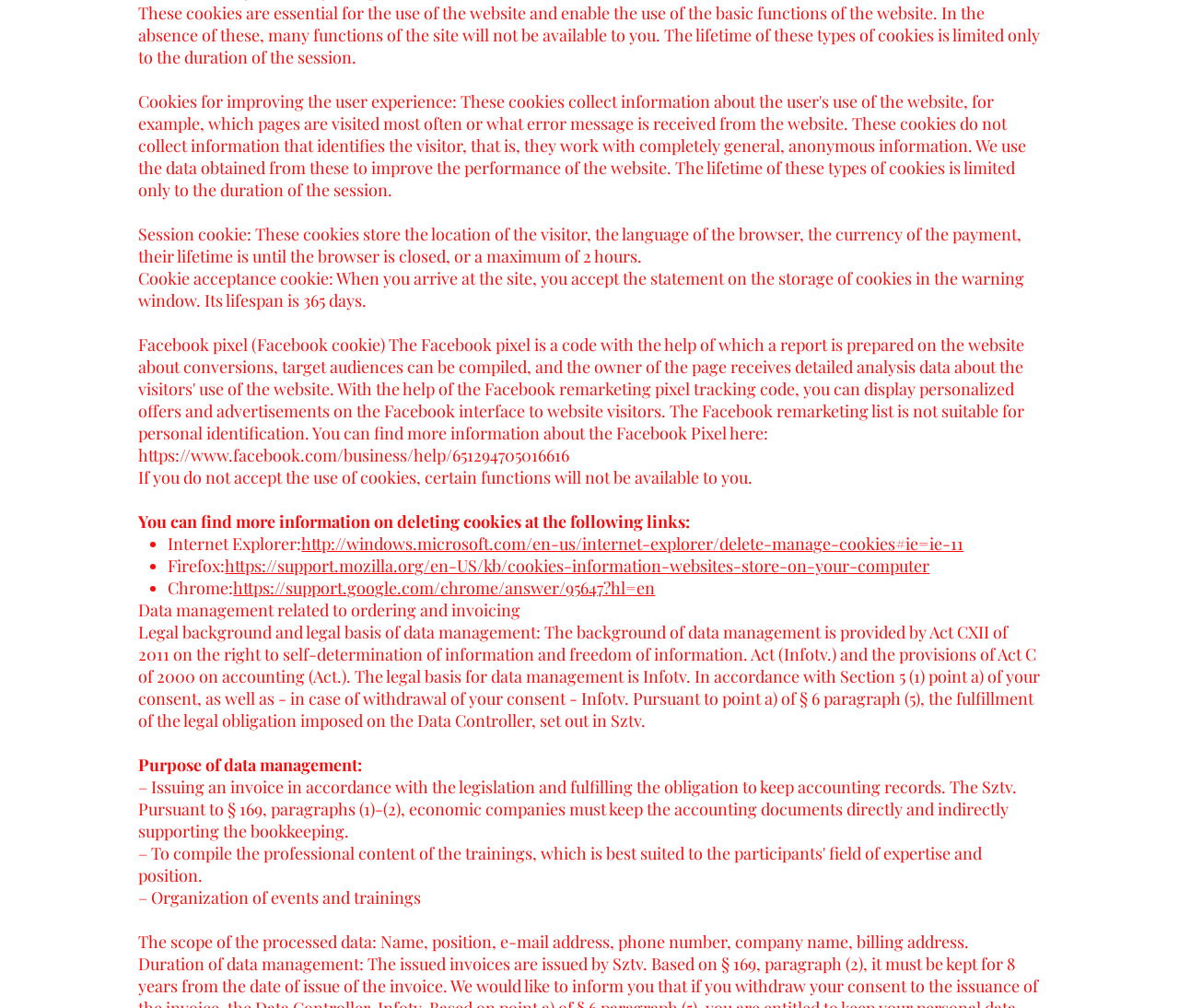Given the element description, predict the bounding box coordinates in the format (top-left x, top-left y, bottom-right x, bottom-right y). Make sure all values are between 0 and 1. Here is the element description: https://www.facebook.com/business/help/651294705016616

[0.117, 0.441, 0.486, 0.463]